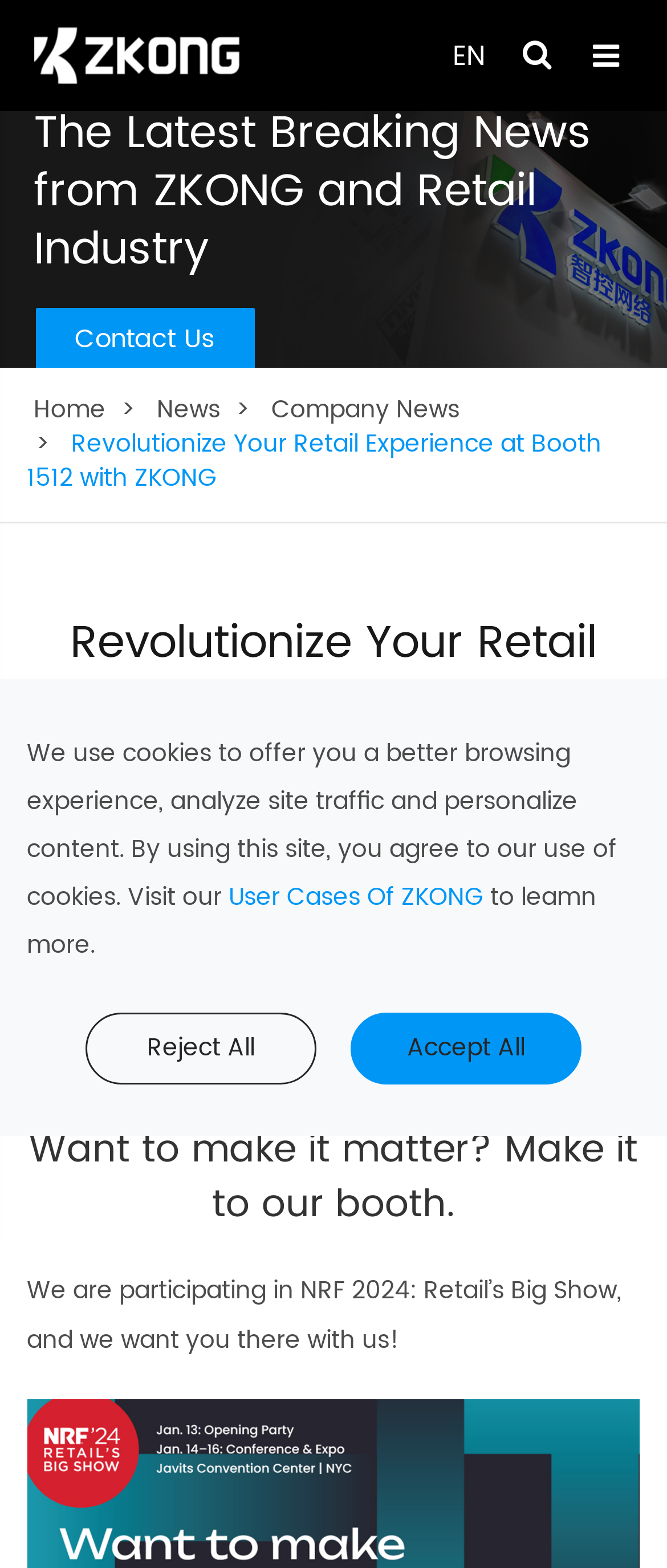Find and provide the bounding box coordinates for the UI element described here: "User Cases Of ZKONG". The coordinates should be given as four float numbers between 0 and 1: [left, top, right, bottom].

[0.343, 0.56, 0.725, 0.585]